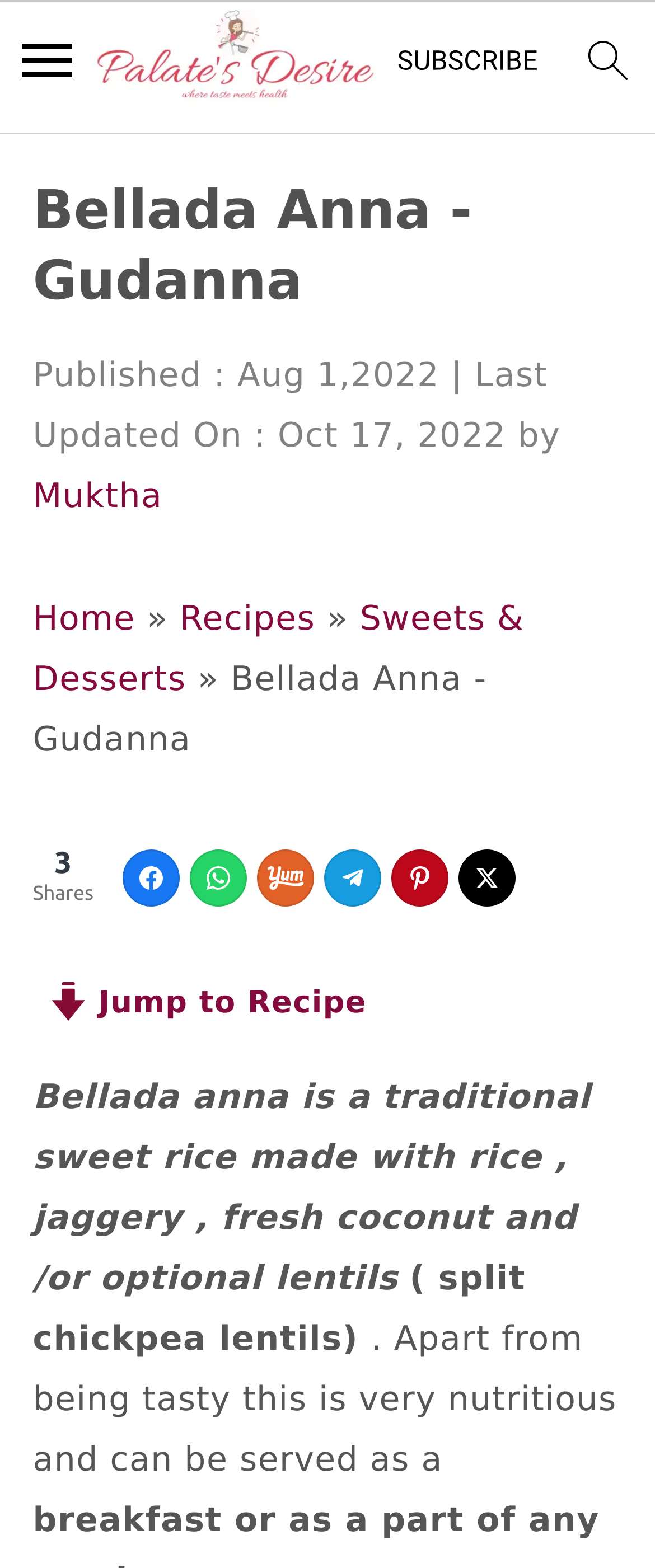Indicate the bounding box coordinates of the element that must be clicked to execute the instruction: "search". The coordinates should be given as four float numbers between 0 and 1, i.e., [left, top, right, bottom].

[0.864, 0.011, 0.993, 0.077]